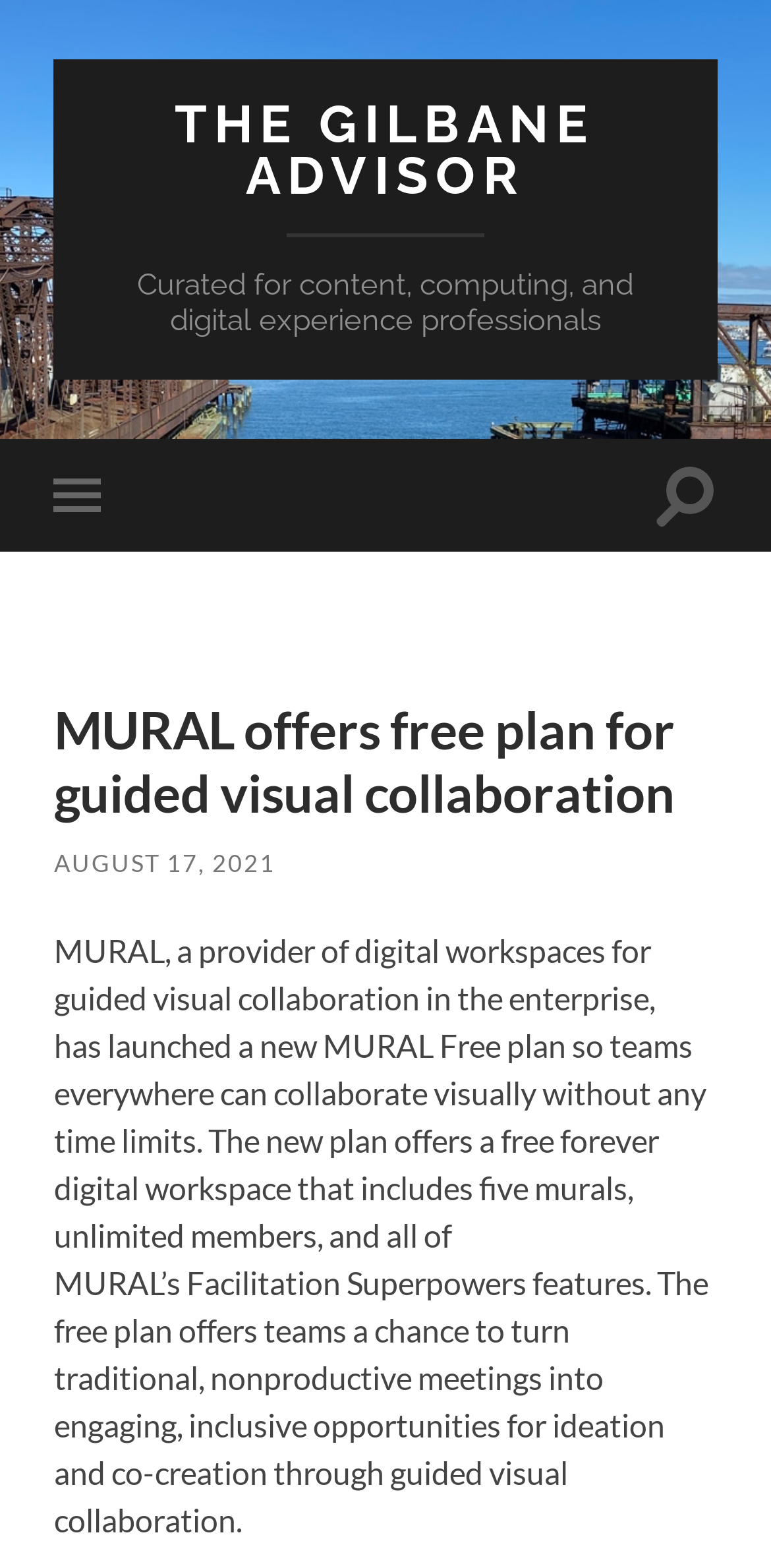Give a comprehensive overview of the webpage, including key elements.

The webpage appears to be an article or news page about MURAL, a digital workspace provider. At the top, there is a link to "THE GILBANE ADVISOR" positioned almost centrally, with a static text description below it, targeted at content, computing, and digital experience professionals. 

To the left of the top section, there is a "Toggle mobile menu" button, and to the right, a "Toggle search field" button. Below these buttons, a prominent heading reads "MURAL offers free plan for guided visual collaboration", spanning almost the entire width of the page. 

Underneath the heading, there is a link to a date, "AUGUST 17, 2021", positioned to the left. The main content of the page is a block of text that describes MURAL's new free plan, which offers a digital workspace with five murals, unlimited members, and Facilitation Superpowers features. This text block occupies most of the page's width and is positioned below the heading and date link.